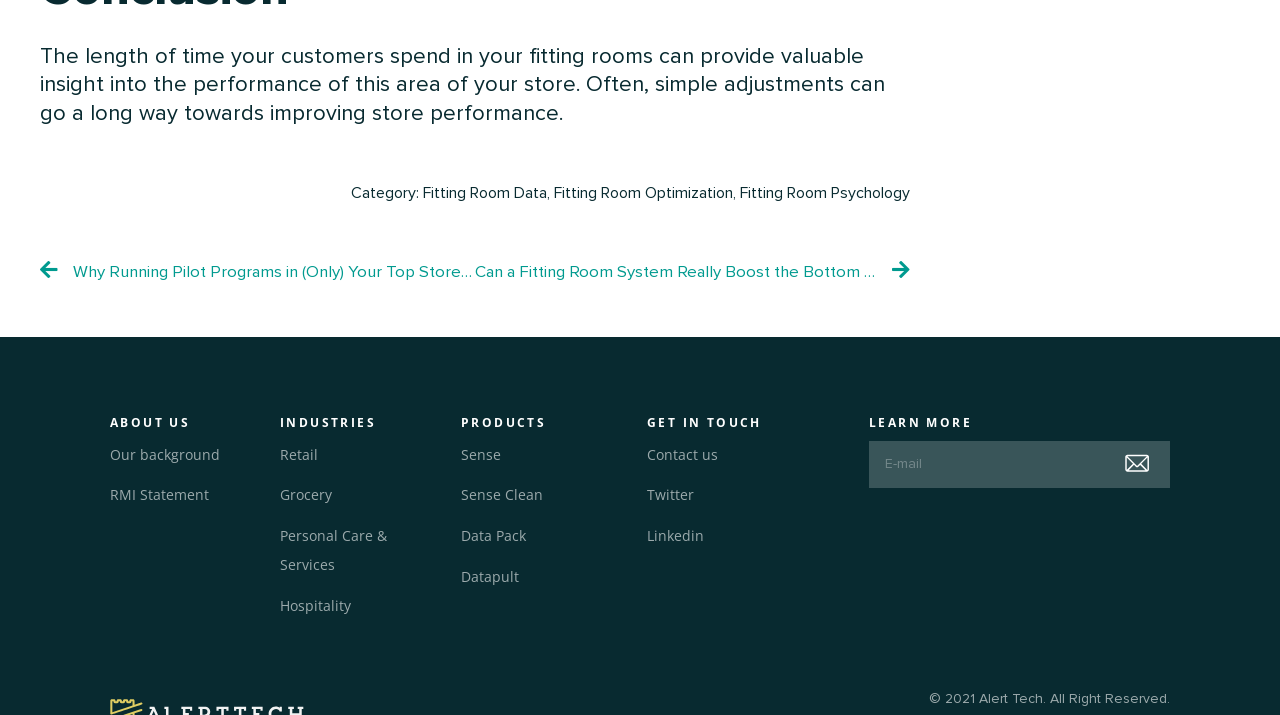Please find the bounding box coordinates for the clickable element needed to perform this instruction: "Click on SUBMIT".

[0.867, 0.616, 0.914, 0.682]